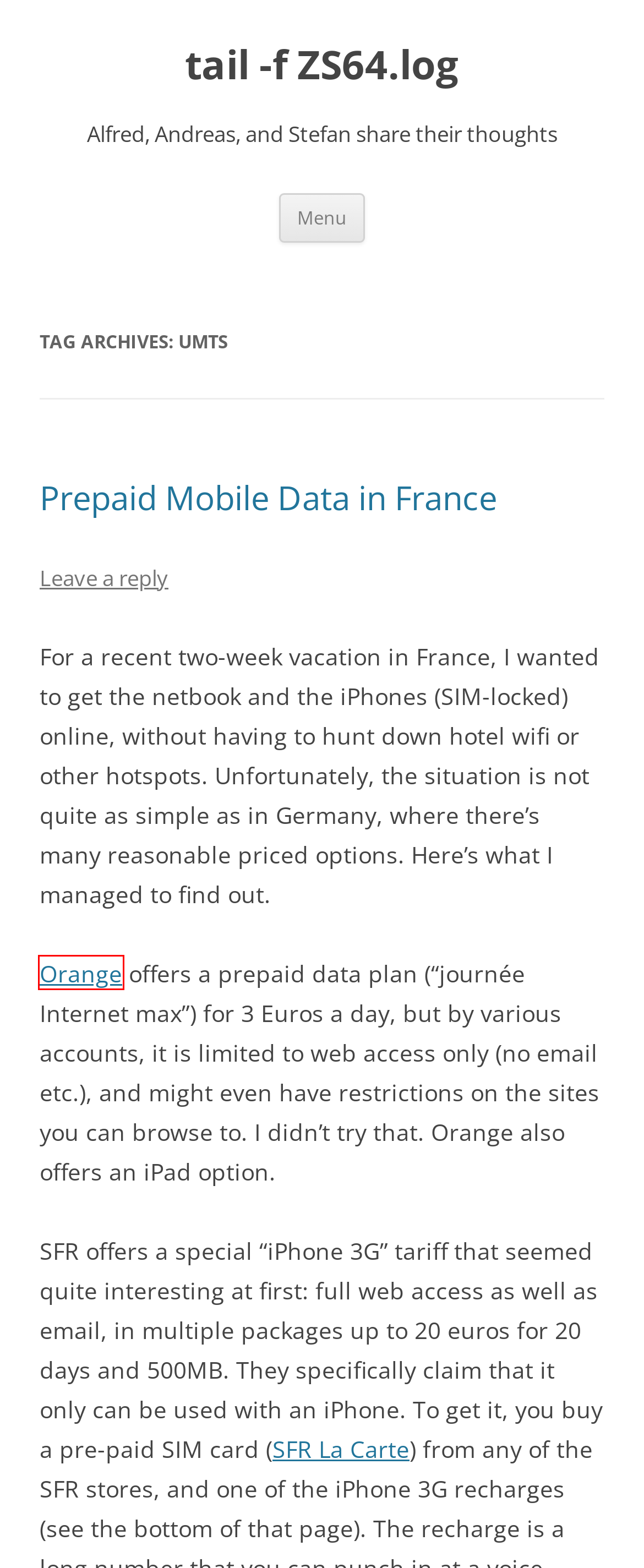You are provided with a screenshot of a webpage where a red rectangle bounding box surrounds an element. Choose the description that best matches the new webpage after clicking the element in the red bounding box. Here are the choices:
A. Geo | tail -f ZS64.log
B. May | 2011 | tail -f ZS64.log
C. code | tail -f ZS64.log
D. August | 2009 | tail -f ZS64.log
E. ‍
F. Prepaid Mobile Data in France | tail -f ZS64.log
G. tail -f ZS64.log | Alfred, Andreas, and Stefan share their thoughts
H. May | 2012 | tail -f ZS64.log

E